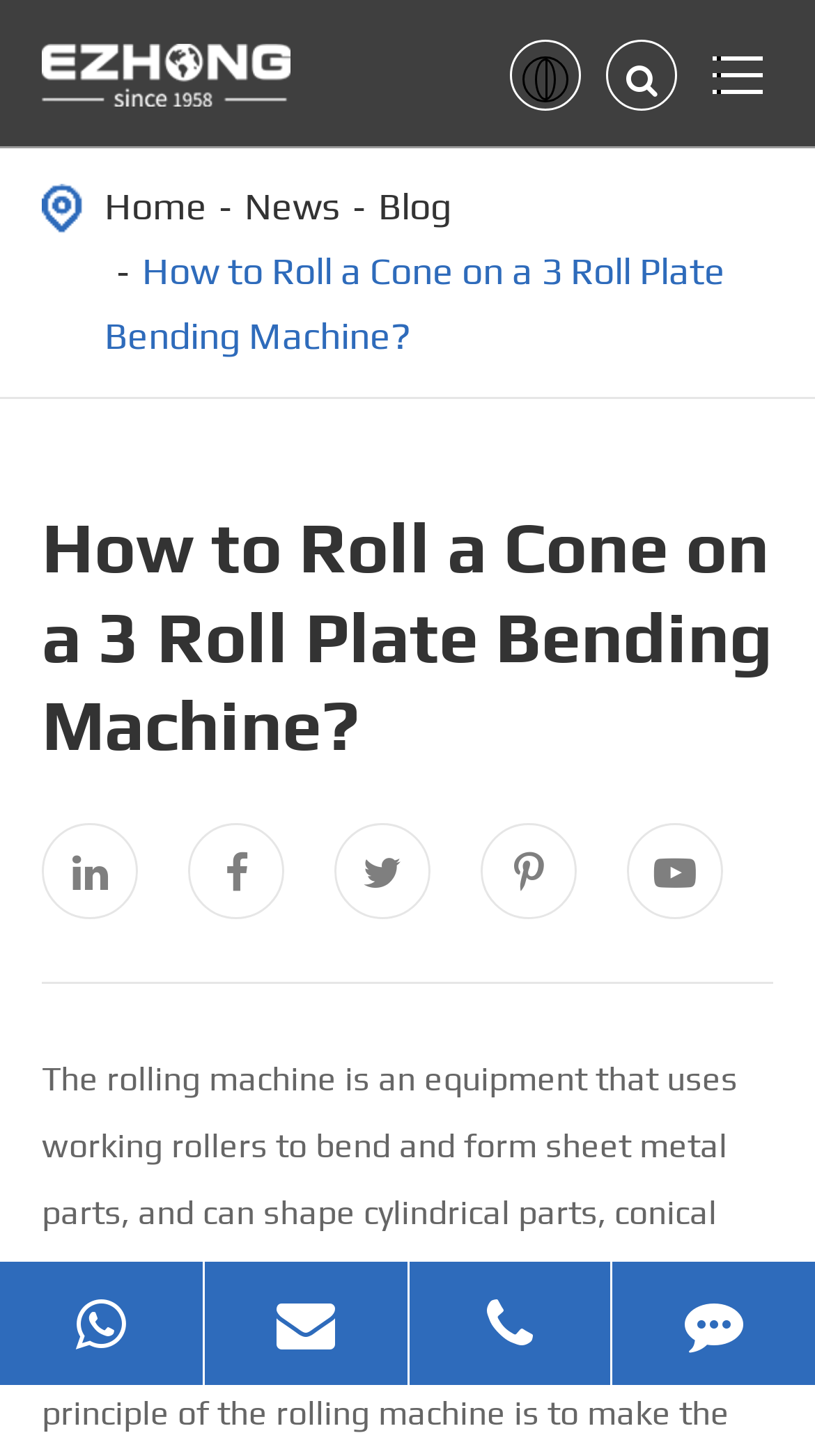Identify the bounding box coordinates of the section to be clicked to complete the task described by the following instruction: "read news". The coordinates should be four float numbers between 0 and 1, formatted as [left, top, right, bottom].

[0.3, 0.126, 0.418, 0.156]